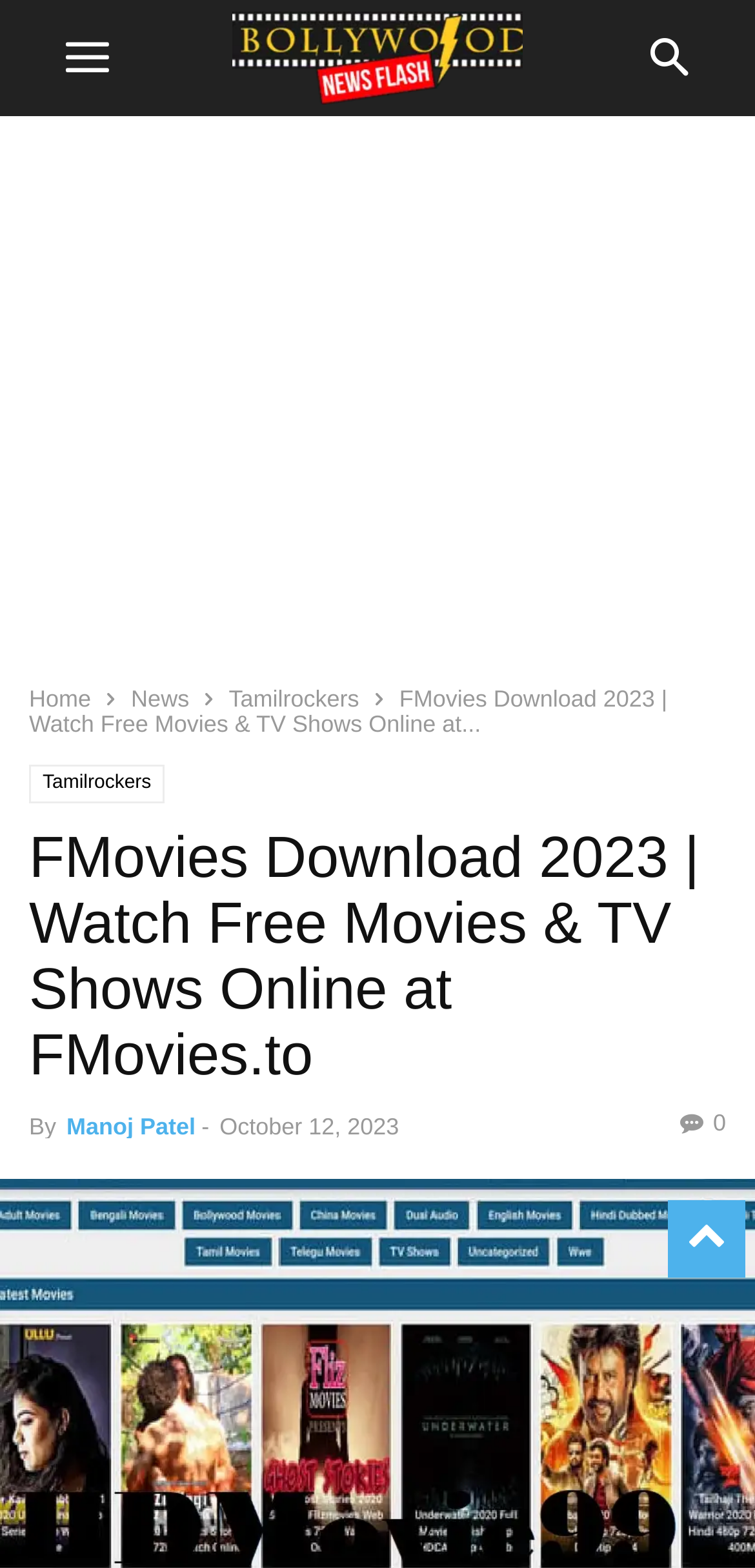Provide a one-word or short-phrase answer to the question:
How many navigation links are there?

3